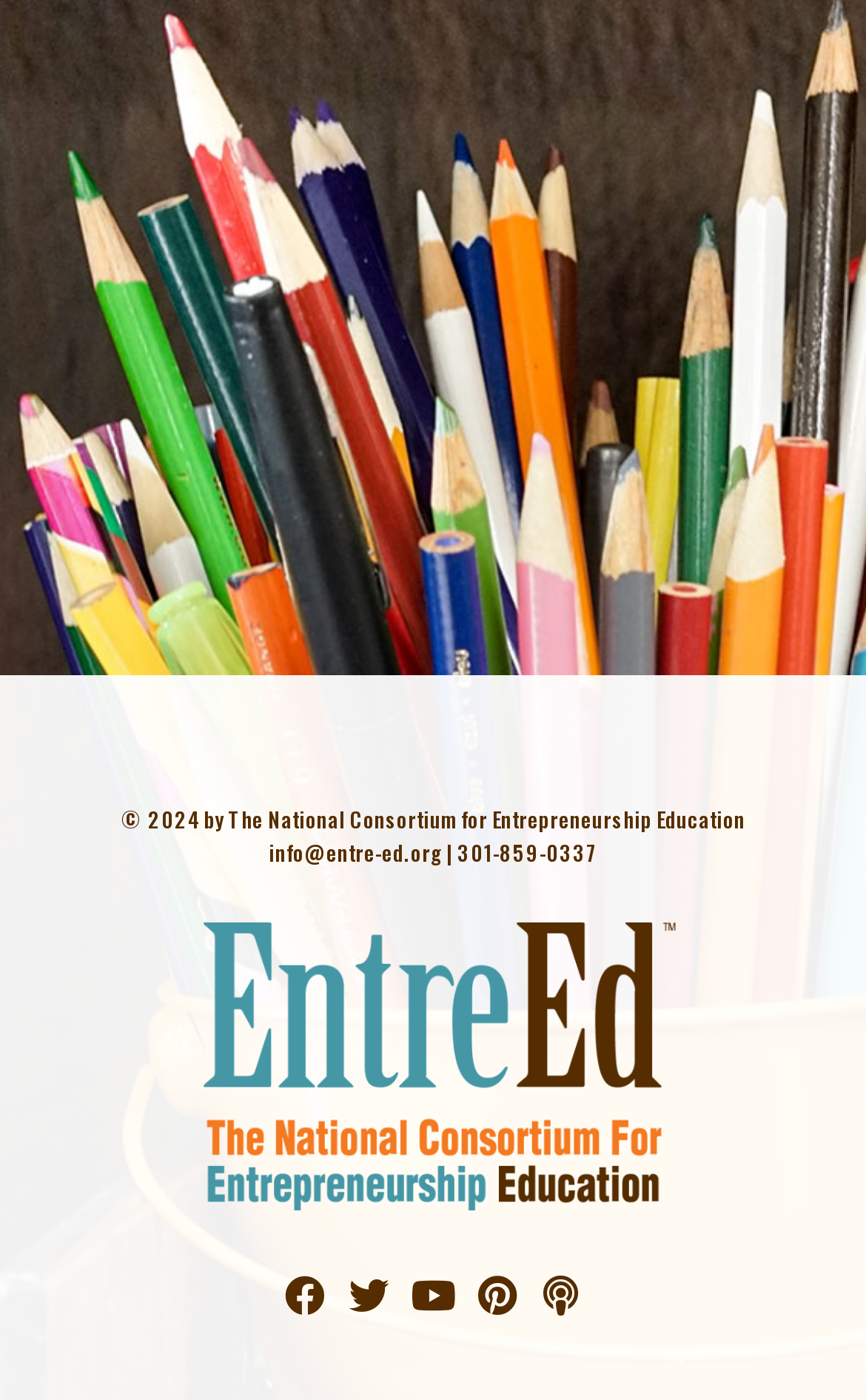Please provide a one-word or phrase answer to the question: 
What is the year of copyright?

2024